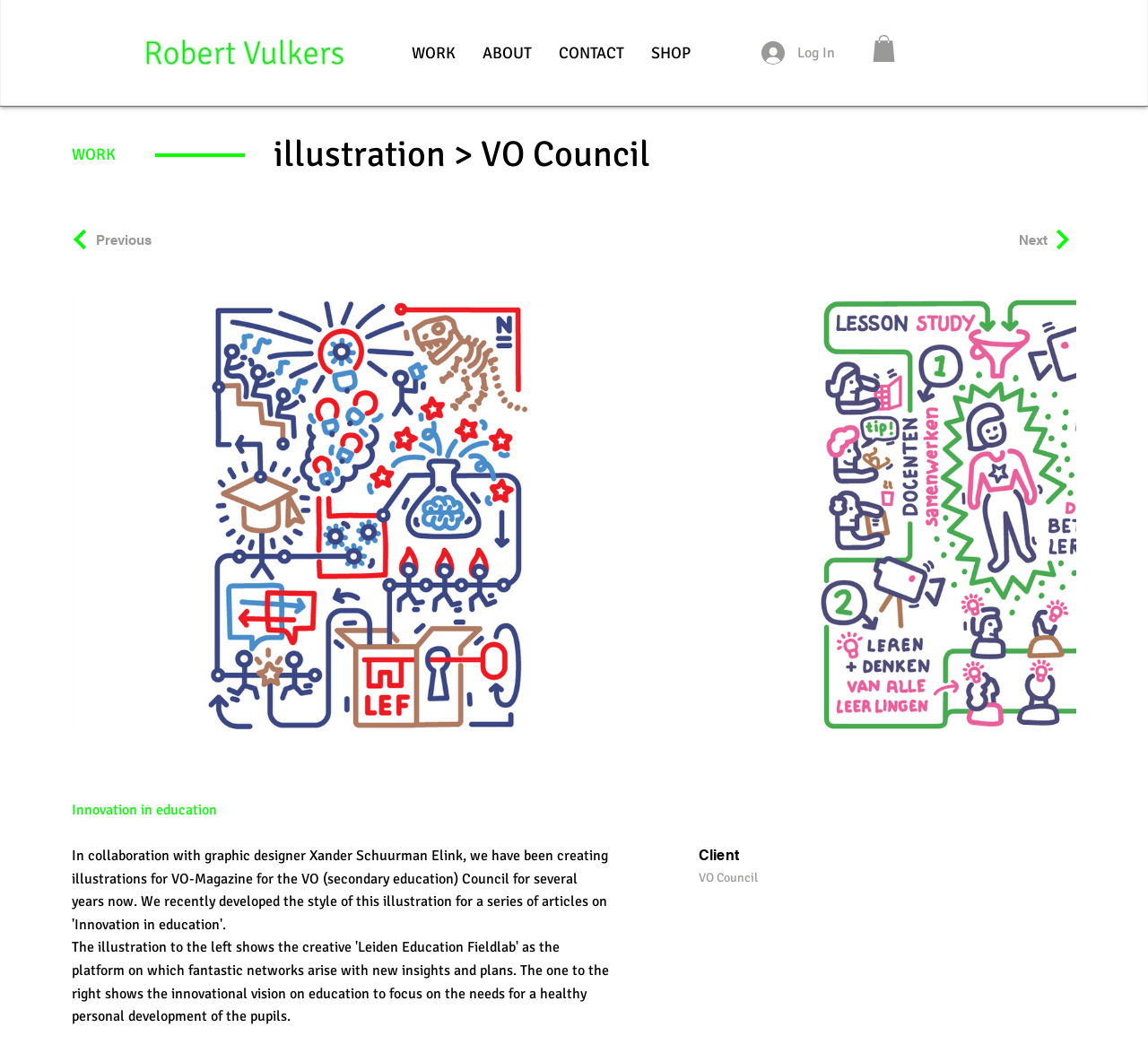How many navigation links are there?
Using the image, answer in one word or phrase.

4